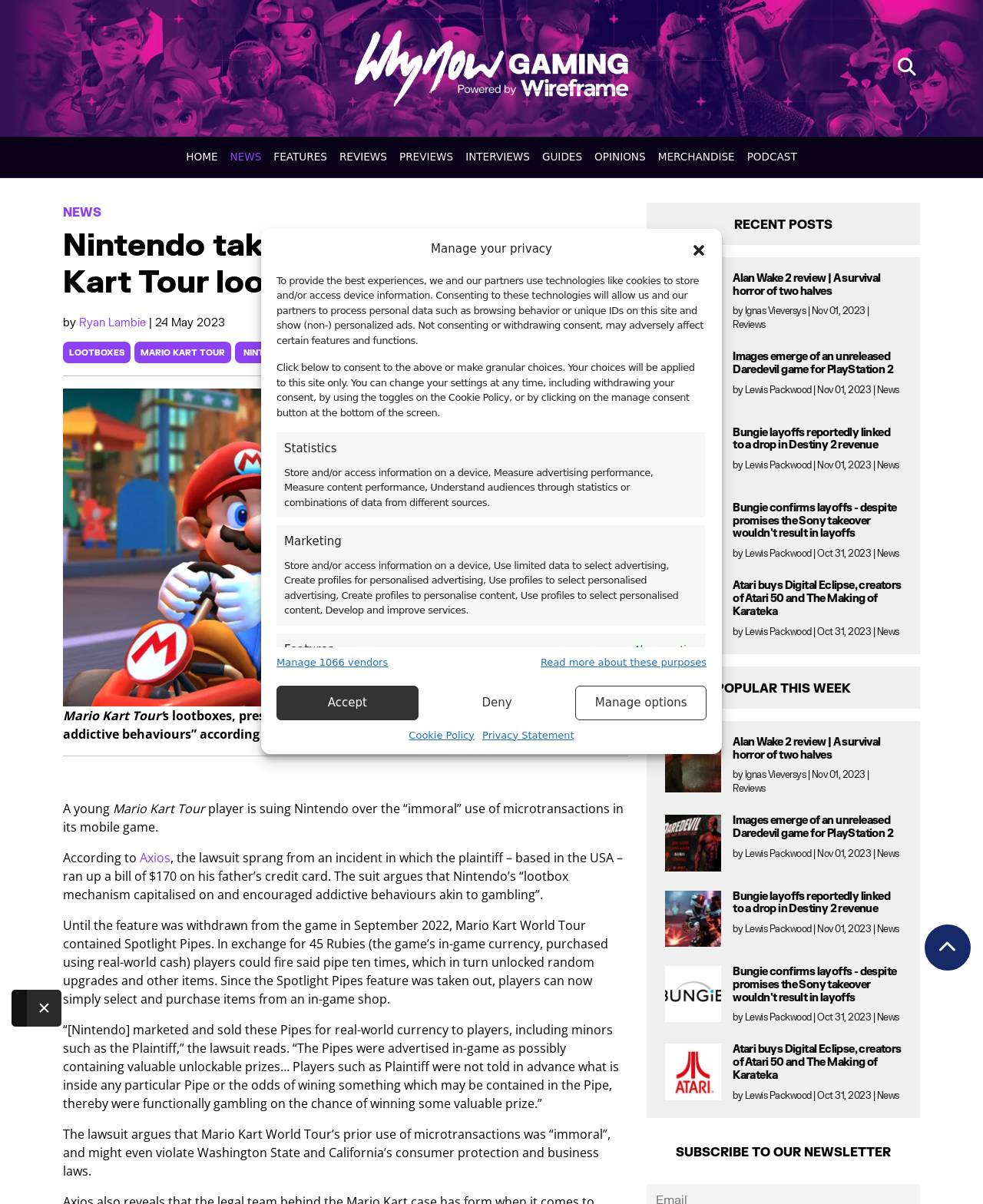Please identify the bounding box coordinates of the area that needs to be clicked to fulfill the following instruction: "Click on the HOME link."

[0.183, 0.119, 0.228, 0.142]